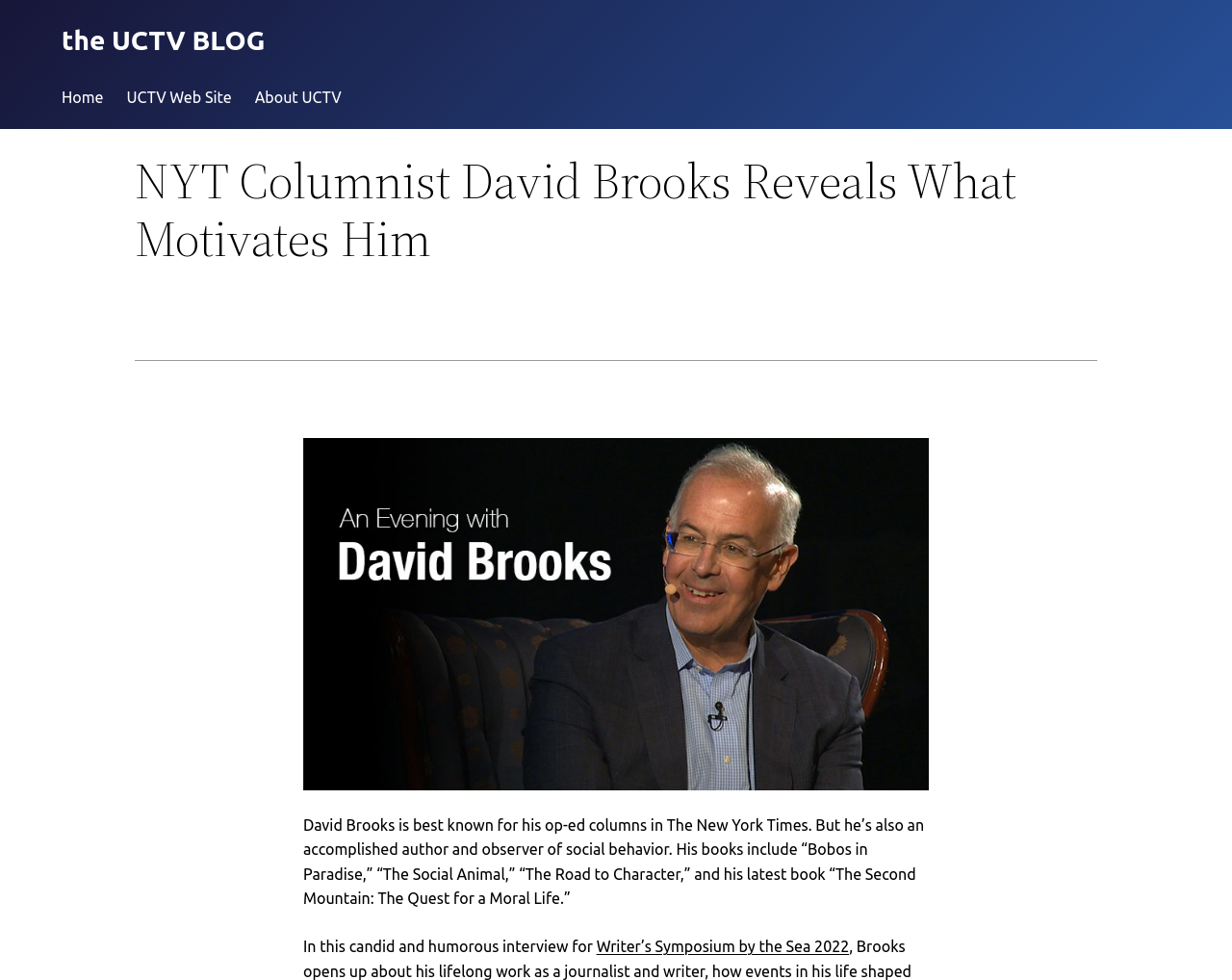What is the purpose of the menu on the webpage?
Please provide a single word or phrase as your answer based on the image.

navigation